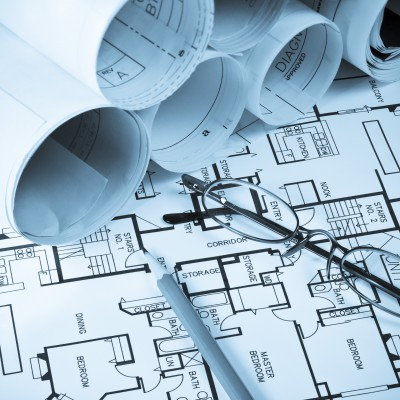Provide an in-depth description of the image.

The image features a collection of architectural blueprints neatly rolled and partially unrolled, showcasing detailed floor plans. At the center of the image, a pair of glasses rests atop the drawings, accentuating the focus on precise measurements and designs. Surrounding the glasses are various tools, including a pencil and a ruler, implying that the plans are currently being reviewed or modified. The blueprints depict layouts for multiple rooms, including living spaces and utility areas, indicating their relevance for construction and architectural projects. The overall composition conveys a professional environment focused on building design and planning, essential for industries involved in construction and architectural inspections.